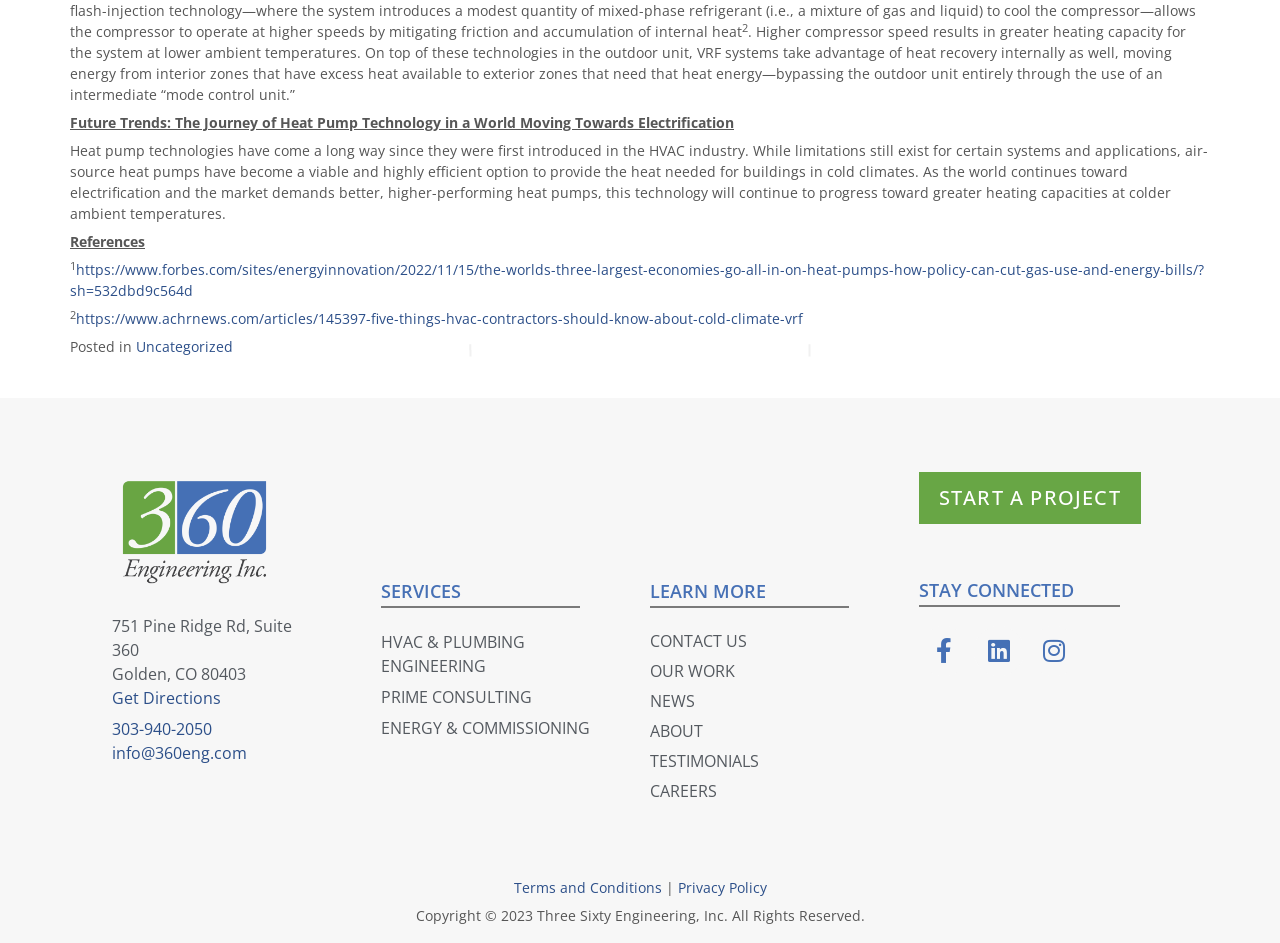Locate the bounding box coordinates of the element that should be clicked to execute the following instruction: "Read the 'Future Trends: The Journey of Heat Pump Technology in a World Moving Towards Electrification' article".

[0.055, 0.12, 0.573, 0.14]